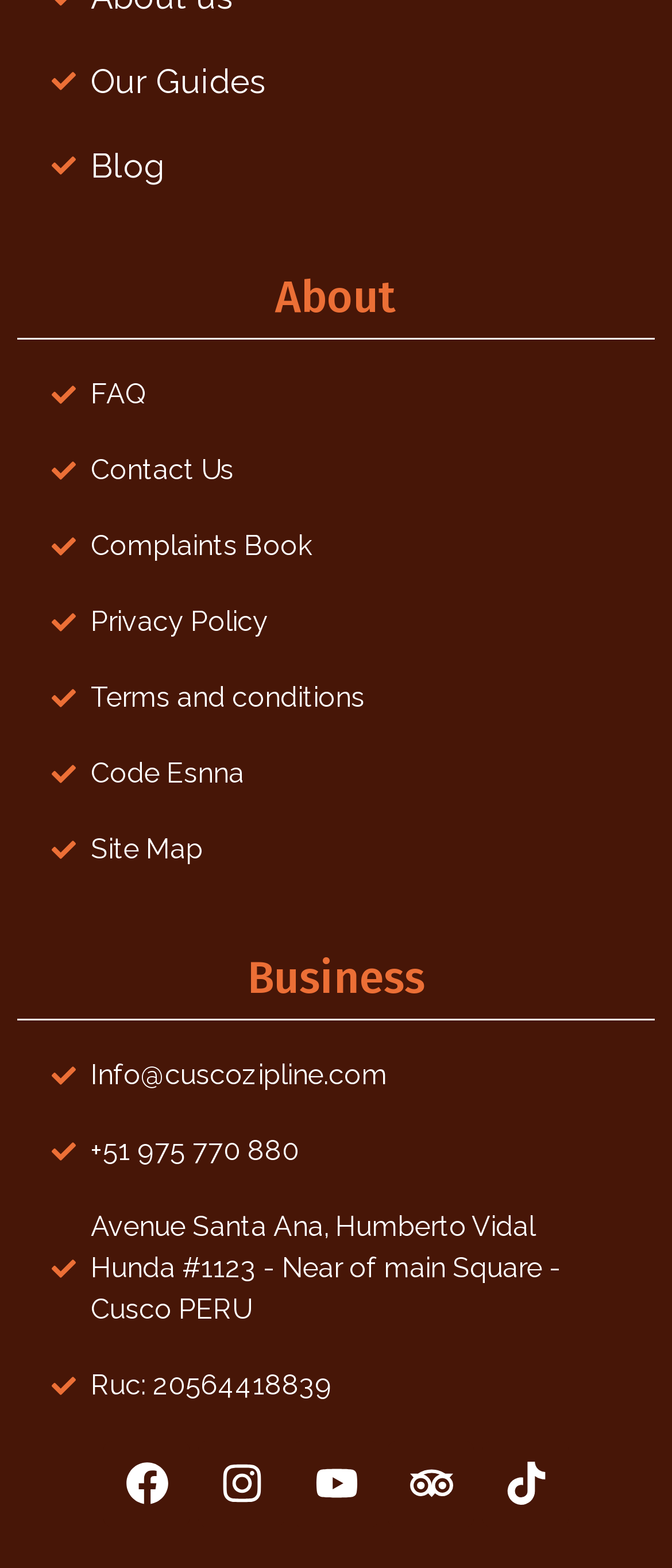Identify the bounding box coordinates of the HTML element based on this description: "Site Map".

[0.077, 0.529, 0.923, 0.555]